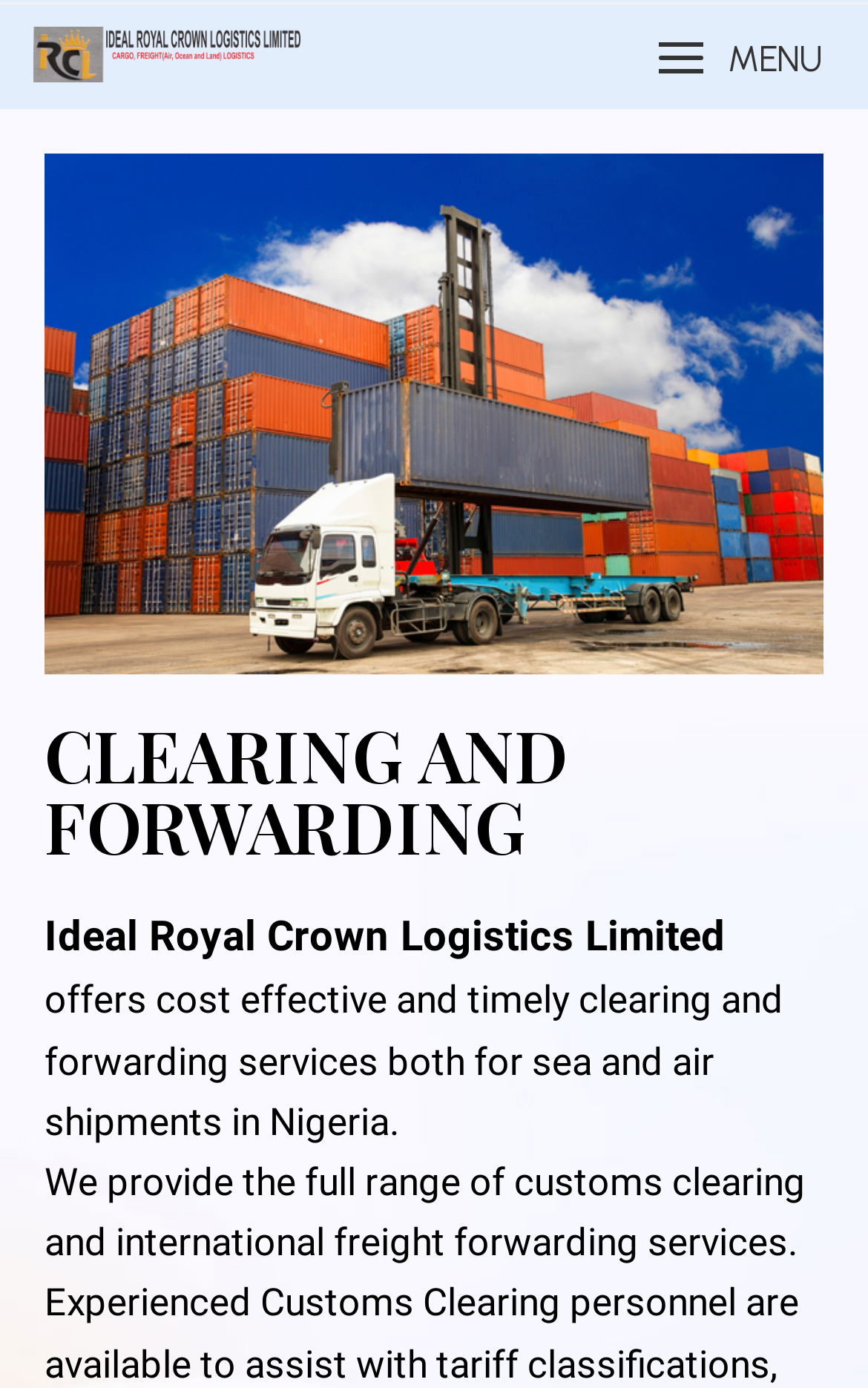Provide the bounding box coordinates, formatted as (top-left x, top-left y, bottom-right x, bottom-right y), with all values being floating point numbers between 0 and 1. Identify the bounding box of the UI element that matches the description: MENU

[0.756, 0.027, 0.949, 0.058]